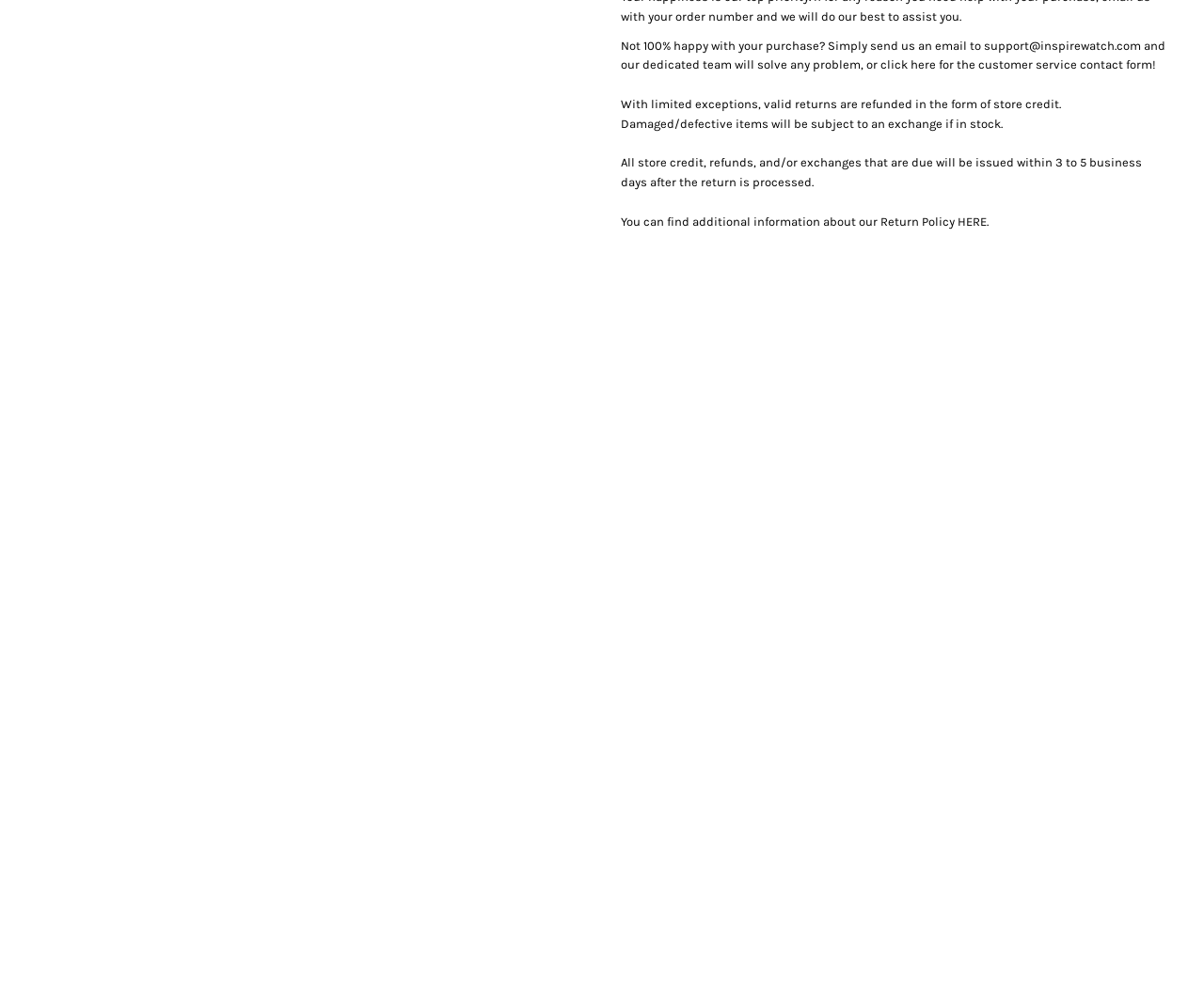Bounding box coordinates should be provided in the format (top-left x, top-left y, bottom-right x, bottom-right y) with all values between 0 and 1. Identify the bounding box for this UI element: CONTACT US

[0.041, 0.618, 0.098, 0.633]